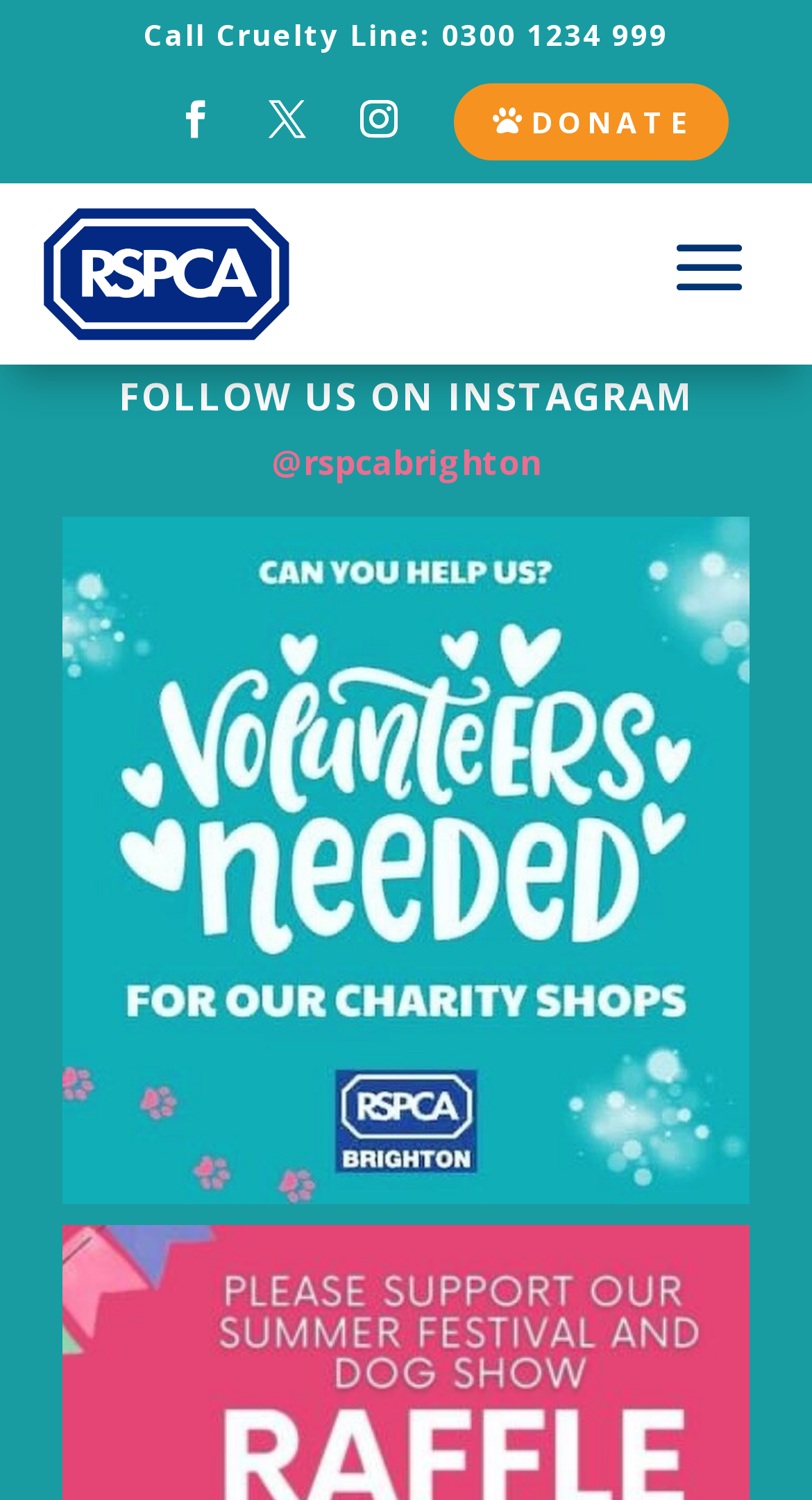What is the username of the Instagram account? From the image, respond with a single word or brief phrase.

@rspcabrighton